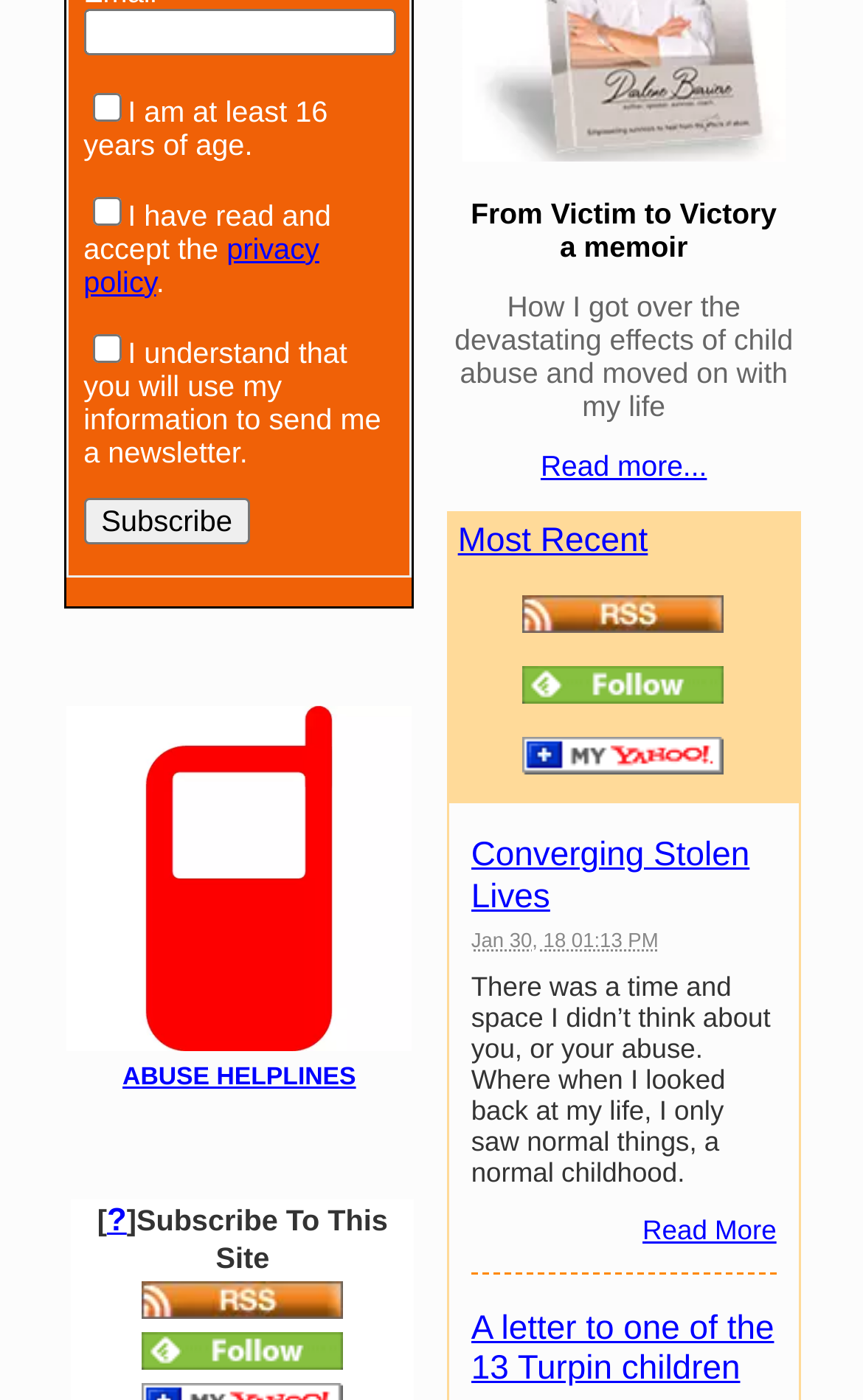Please locate the bounding box coordinates of the region I need to click to follow this instruction: "Read more about 'A letter to one of the 13 Turpin children'".

[0.546, 0.935, 0.897, 0.991]